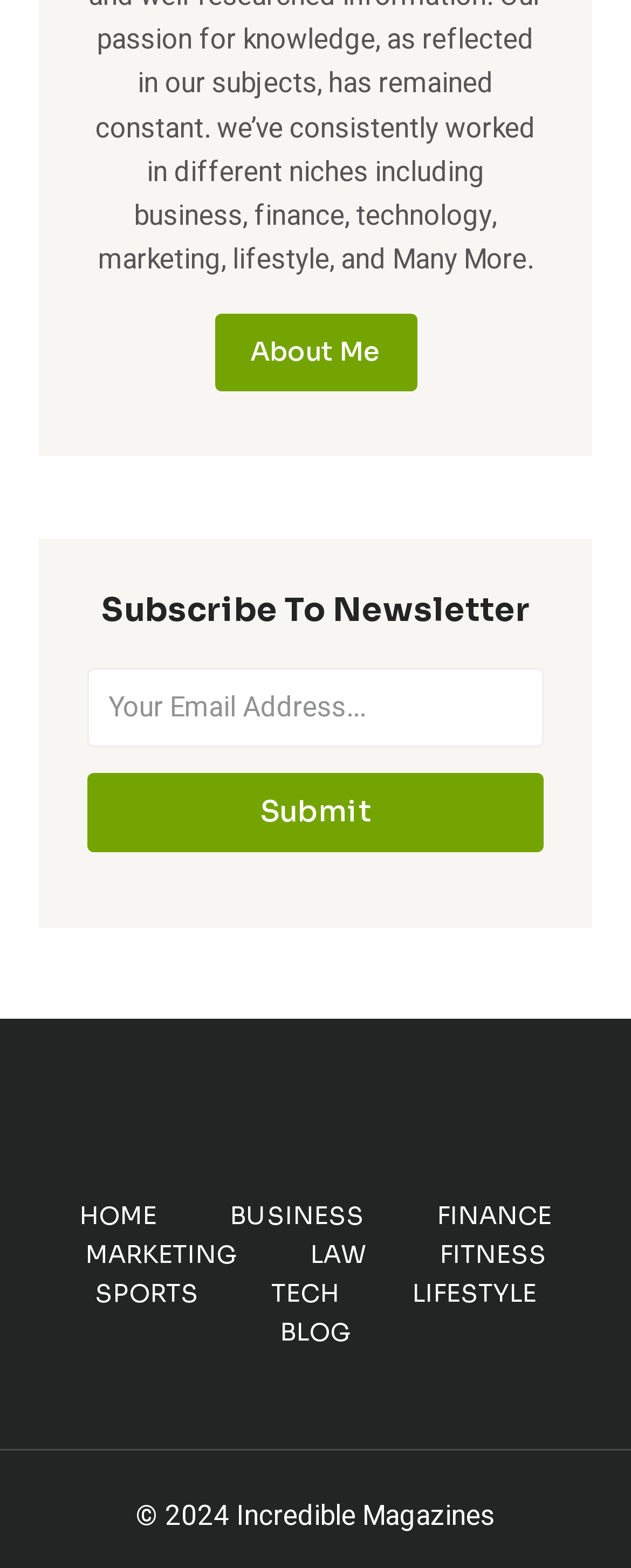Answer the following query with a single word or phrase:
What is the copyright year of the website?

2024